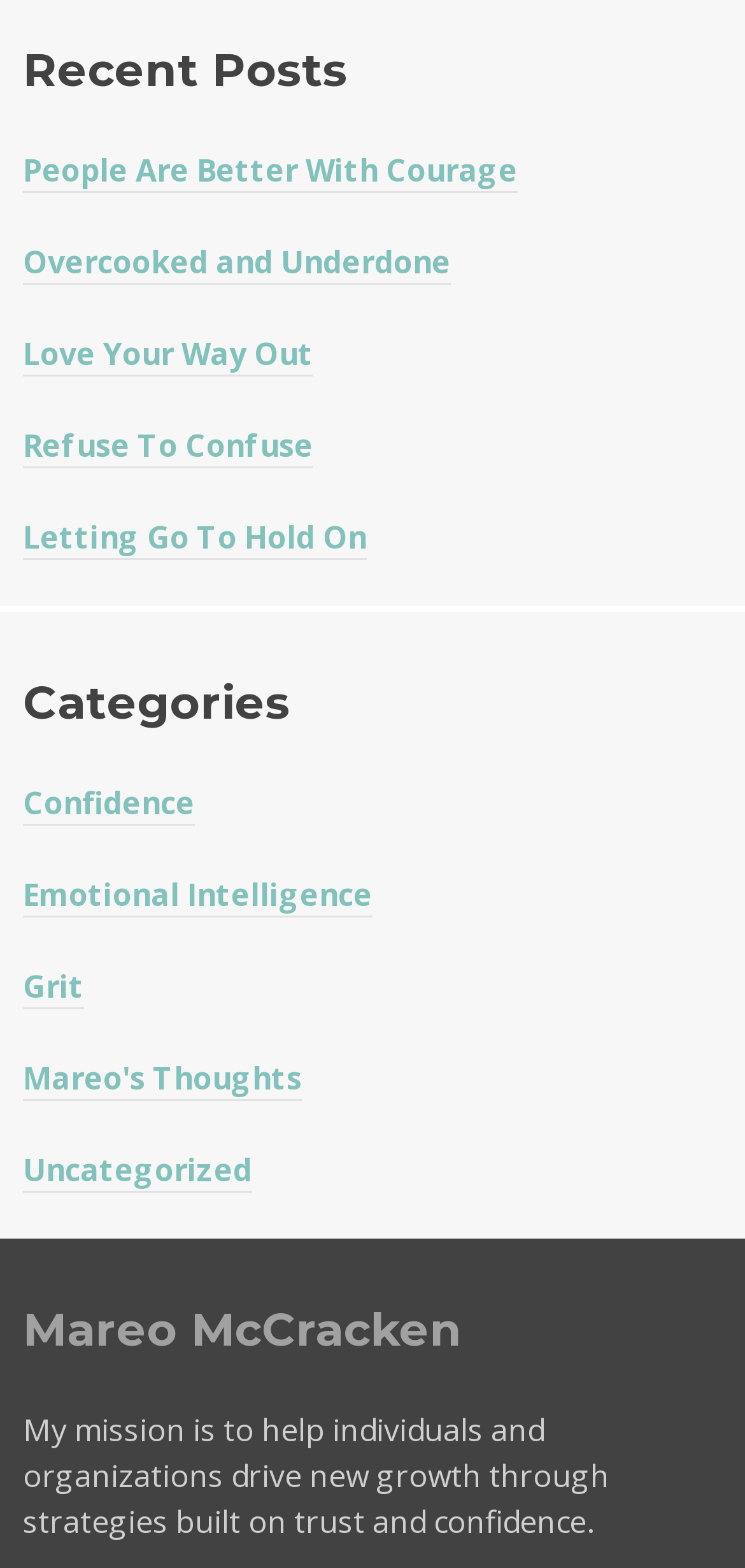Given the description of the UI element: "Overcooked and Underdone", predict the bounding box coordinates in the form of [left, top, right, bottom], with each value being a float between 0 and 1.

[0.031, 0.153, 0.605, 0.181]